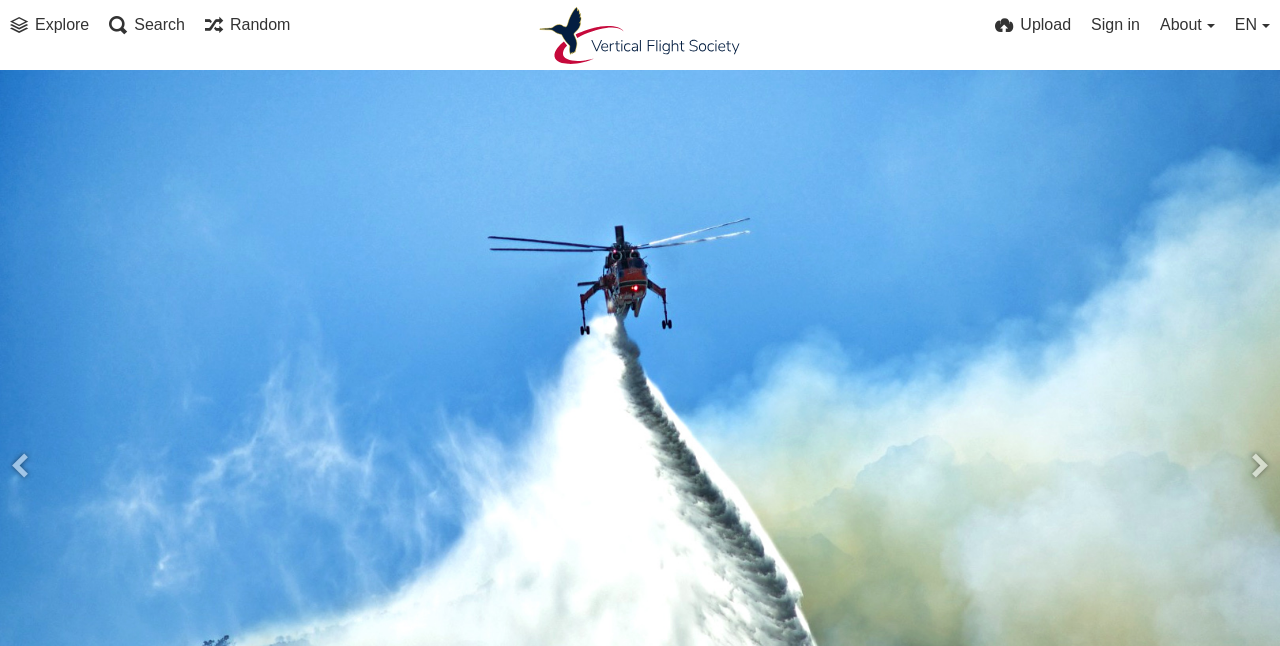Is there a search function on the page?
Provide an in-depth and detailed answer to the question.

I found a static text element 'Search' at the top of the page, which indicates that there is a search function available for users to find specific content.